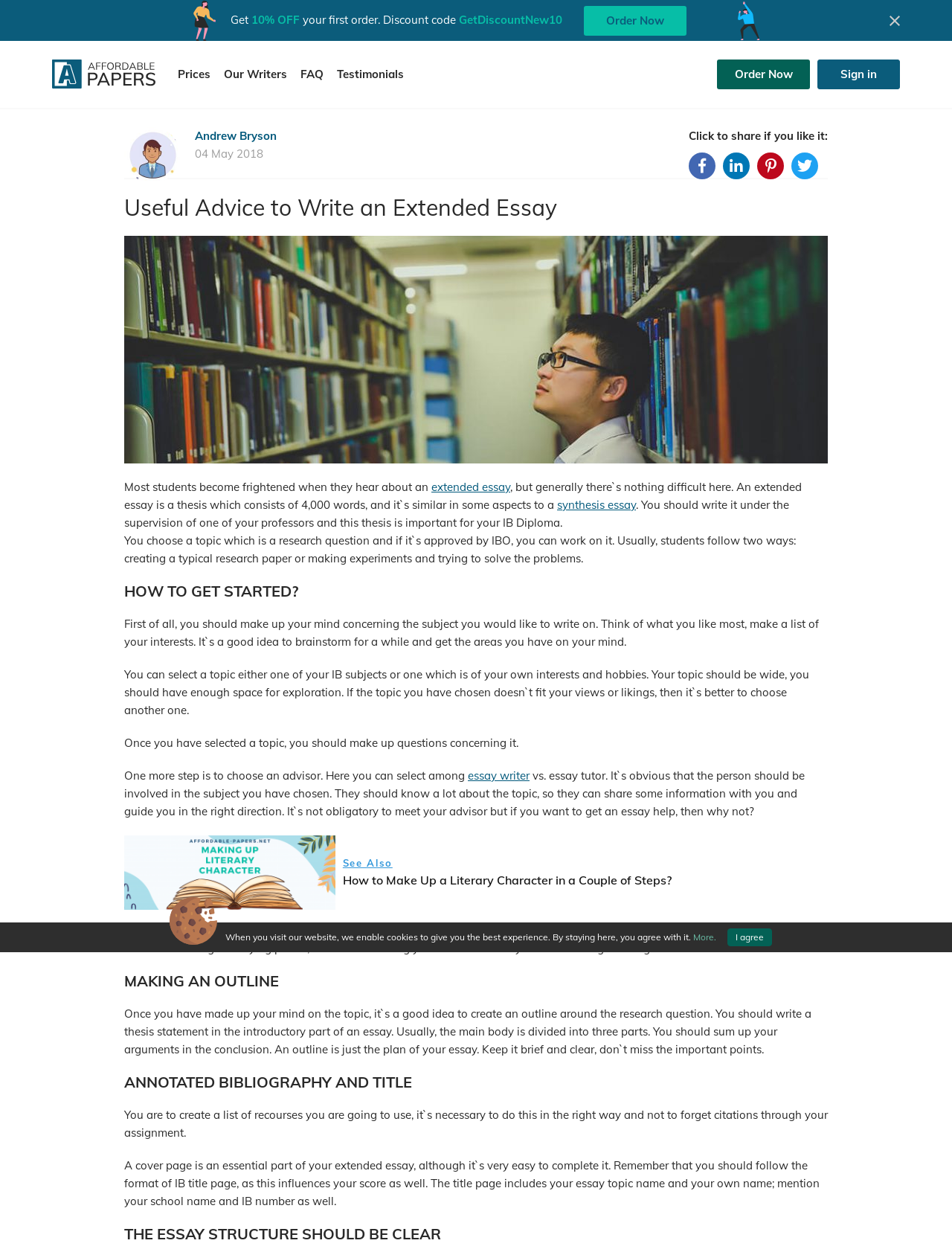Please find the bounding box coordinates in the format (top-left x, top-left y, bottom-right x, bottom-right y) for the given element description. Ensure the coordinates are floating point numbers between 0 and 1. Description: title="Share at Twitter"

[0.831, 0.122, 0.859, 0.143]